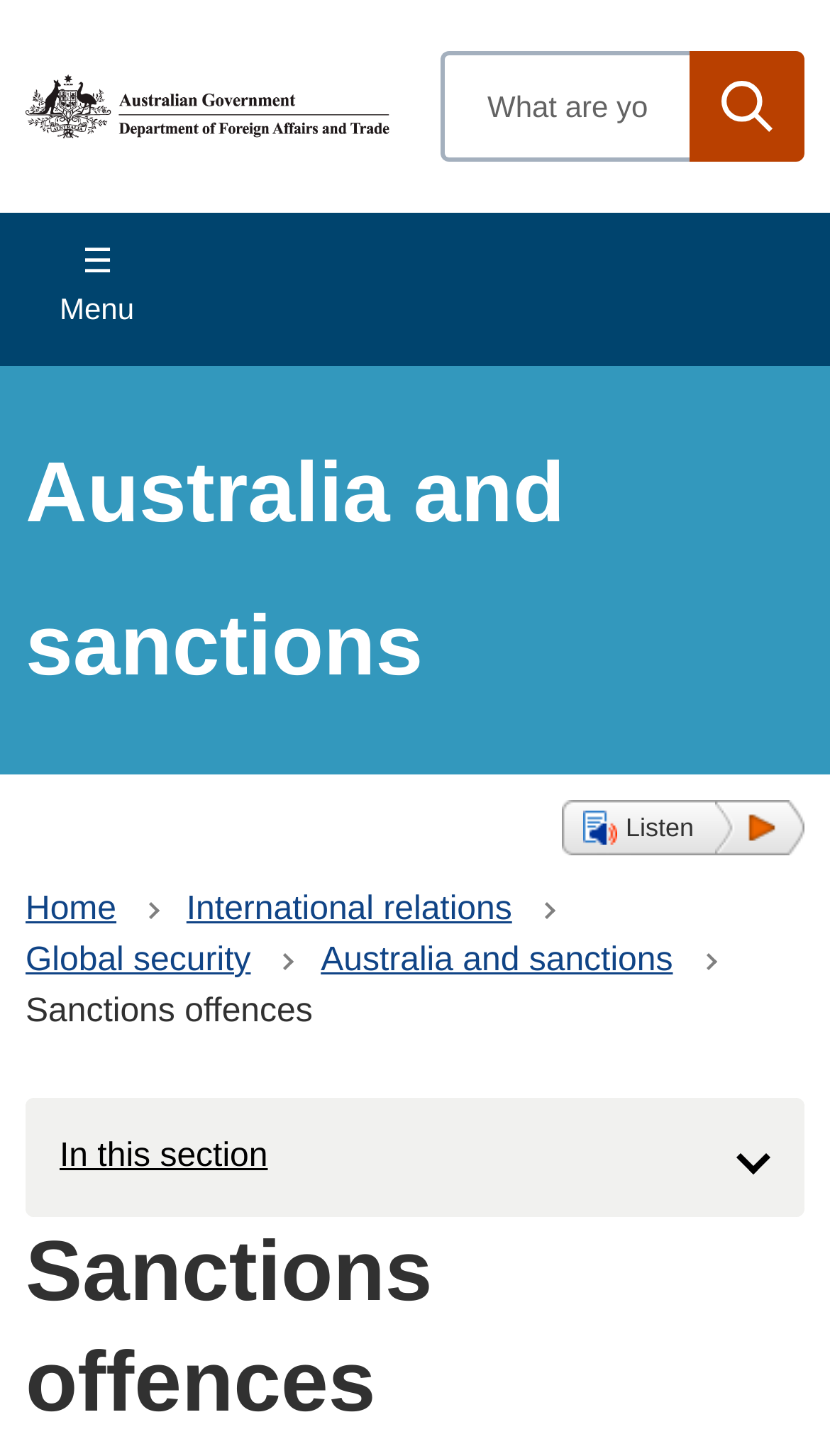Could you indicate the bounding box coordinates of the region to click in order to complete this instruction: "Explore the story of Rocky Wirtz, president of the Chicago Blackhawks".

None